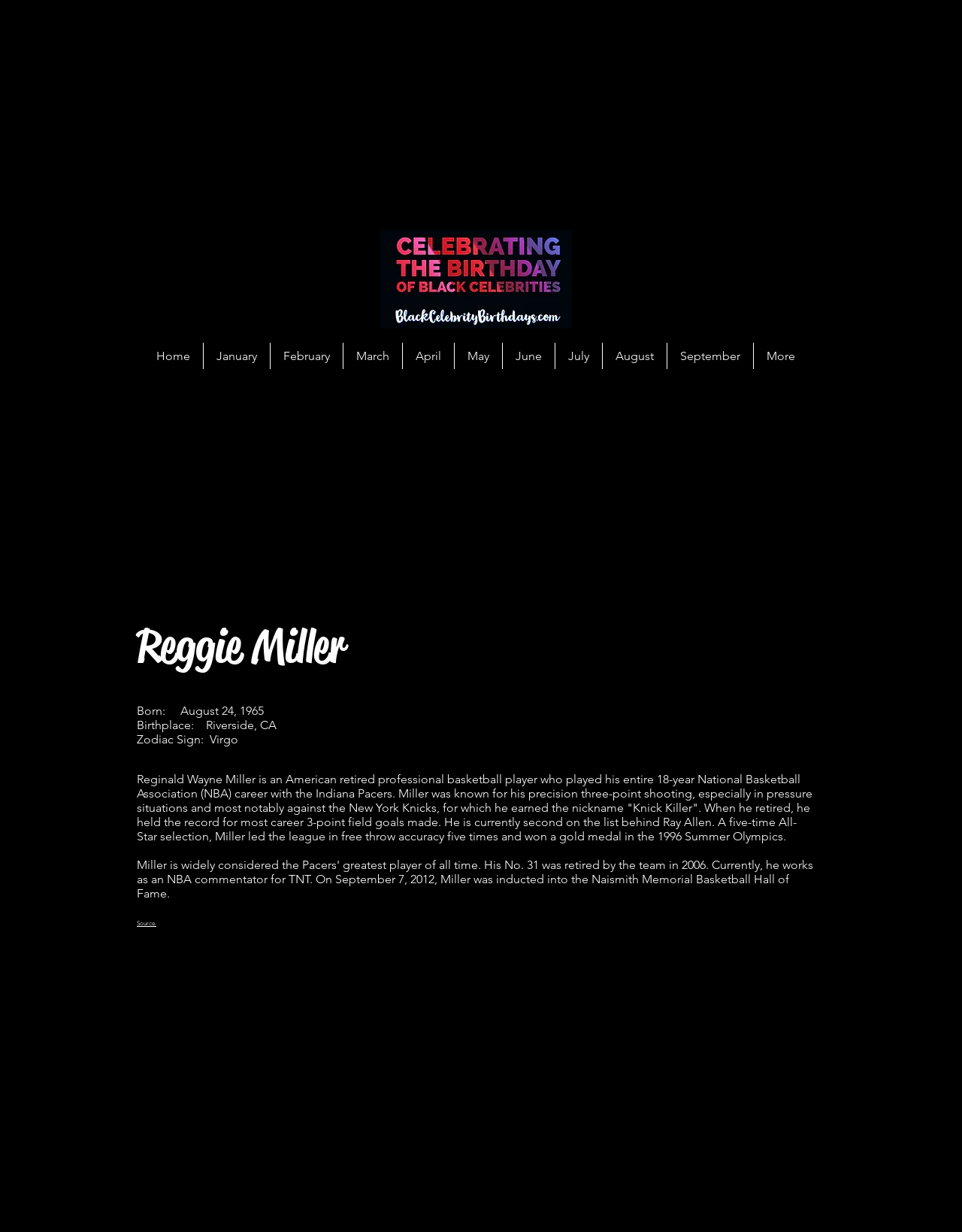Please determine the bounding box coordinates of the section I need to click to accomplish this instruction: "View Reggie Miller's birth details".

[0.142, 0.571, 0.848, 0.583]